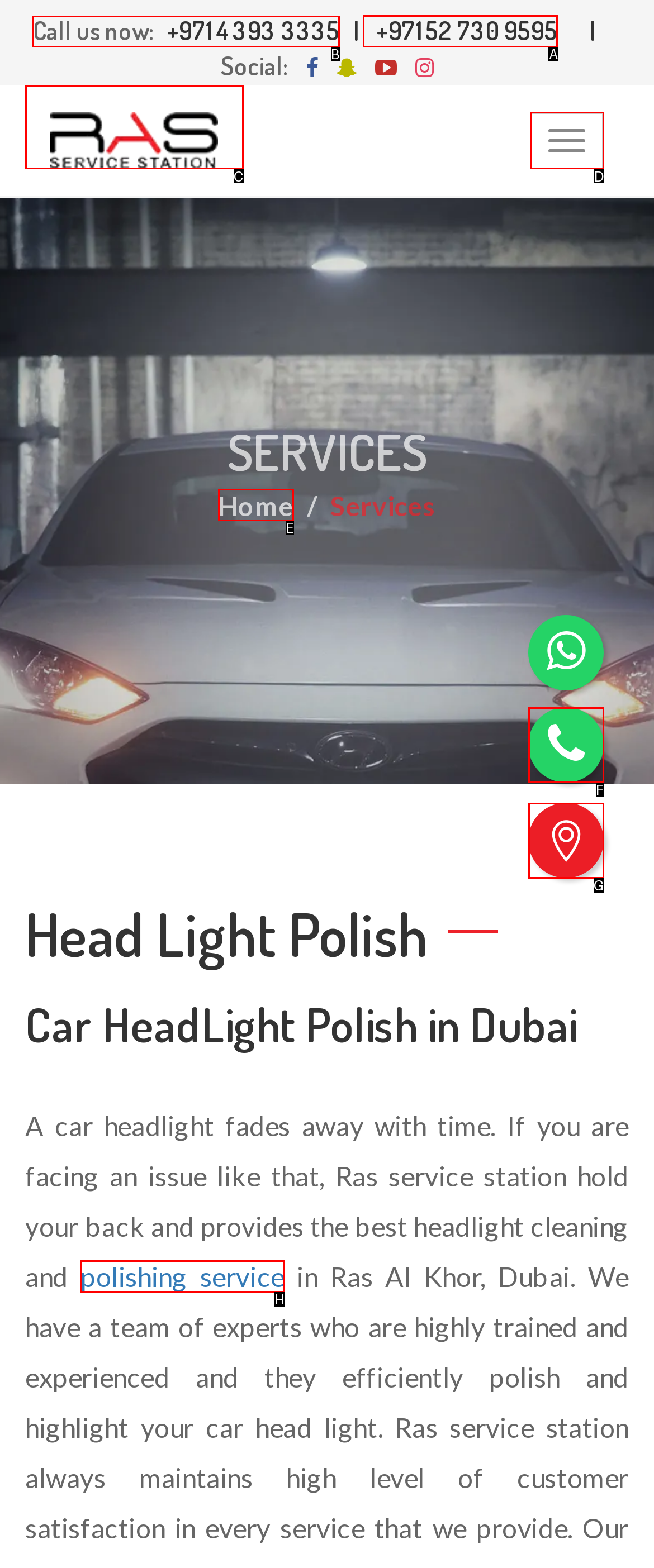Point out the HTML element I should click to achieve the following: Call us now Reply with the letter of the selected element.

B